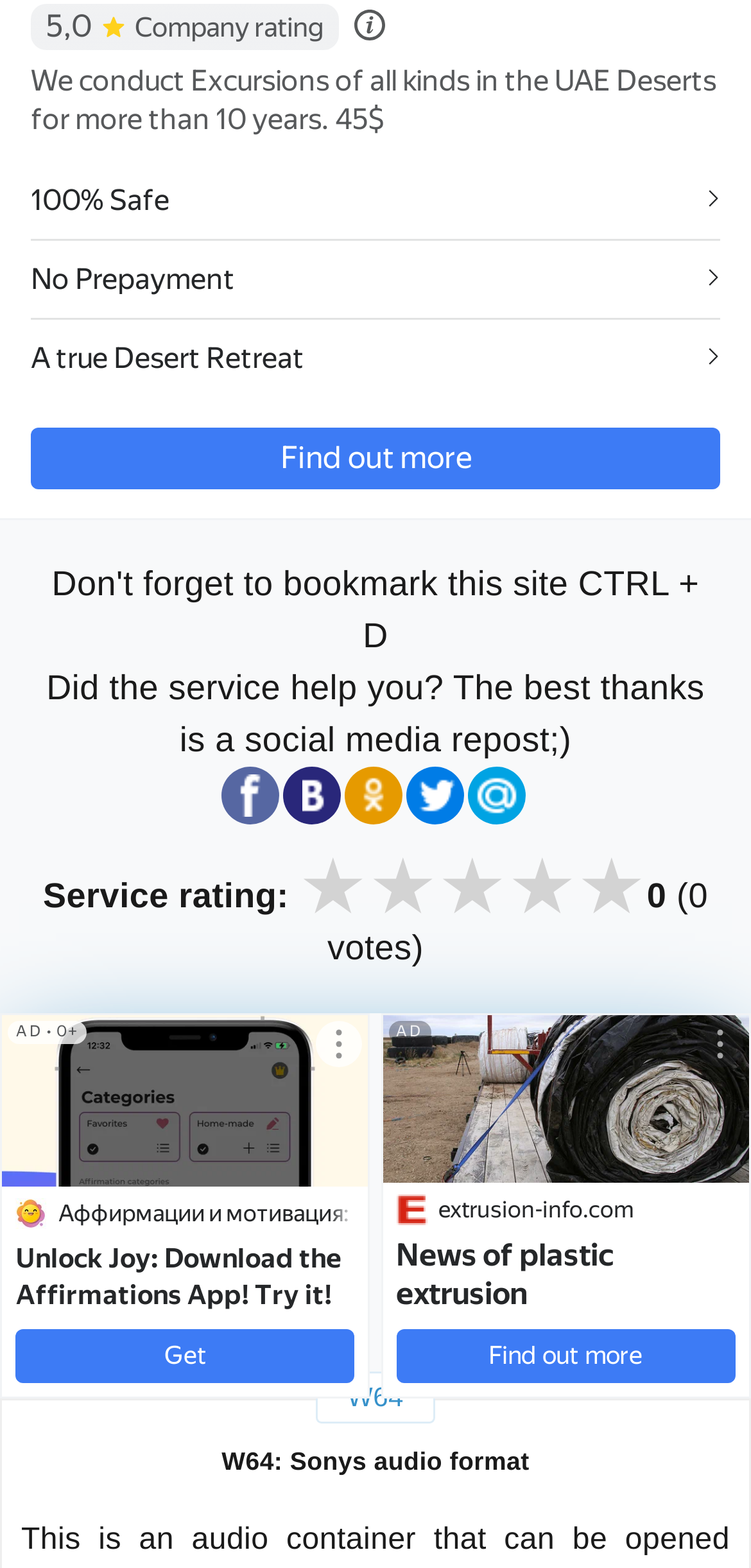Please answer the following question using a single word or phrase: 
What is the service rating?

0